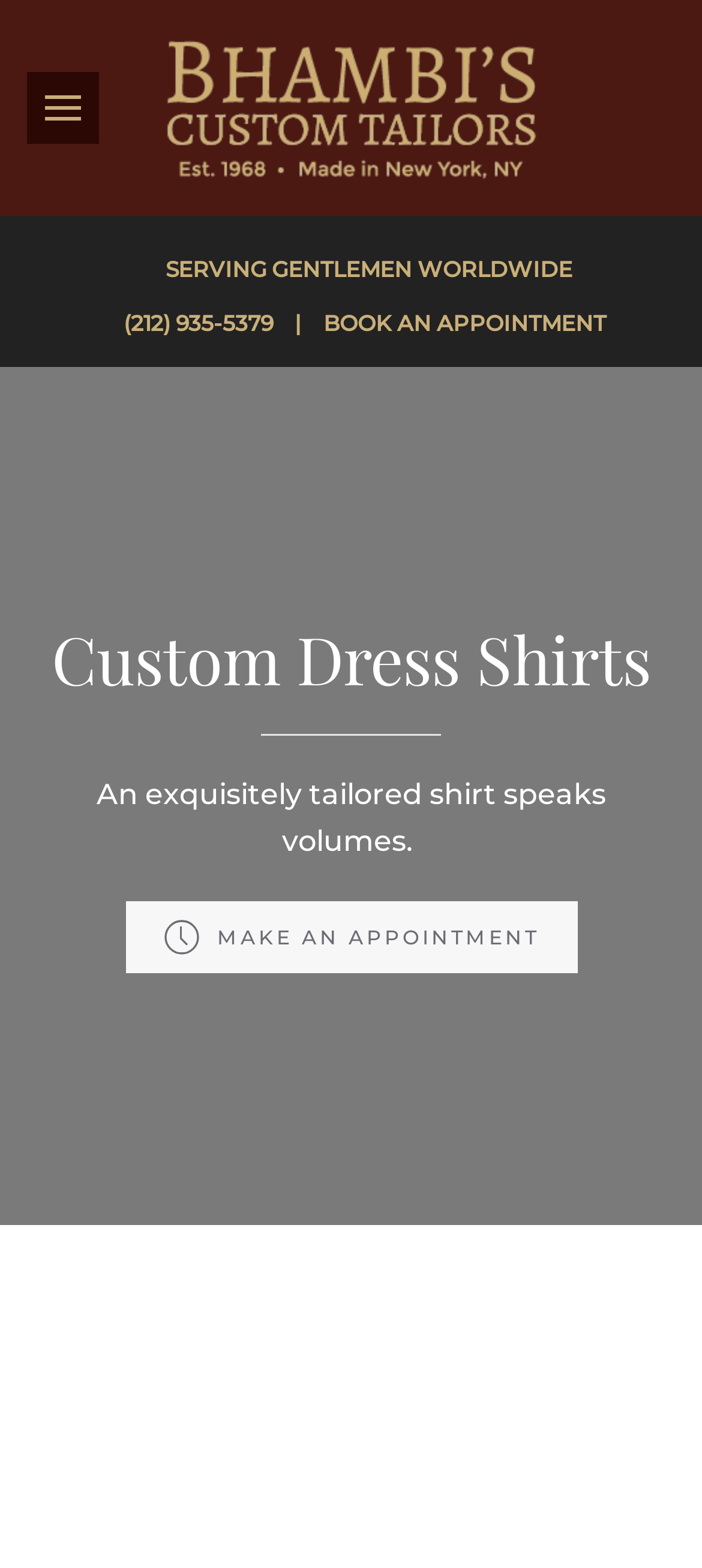What is the theme of the webpage?
Refer to the image and provide a one-word or short phrase answer.

Custom dress shirts